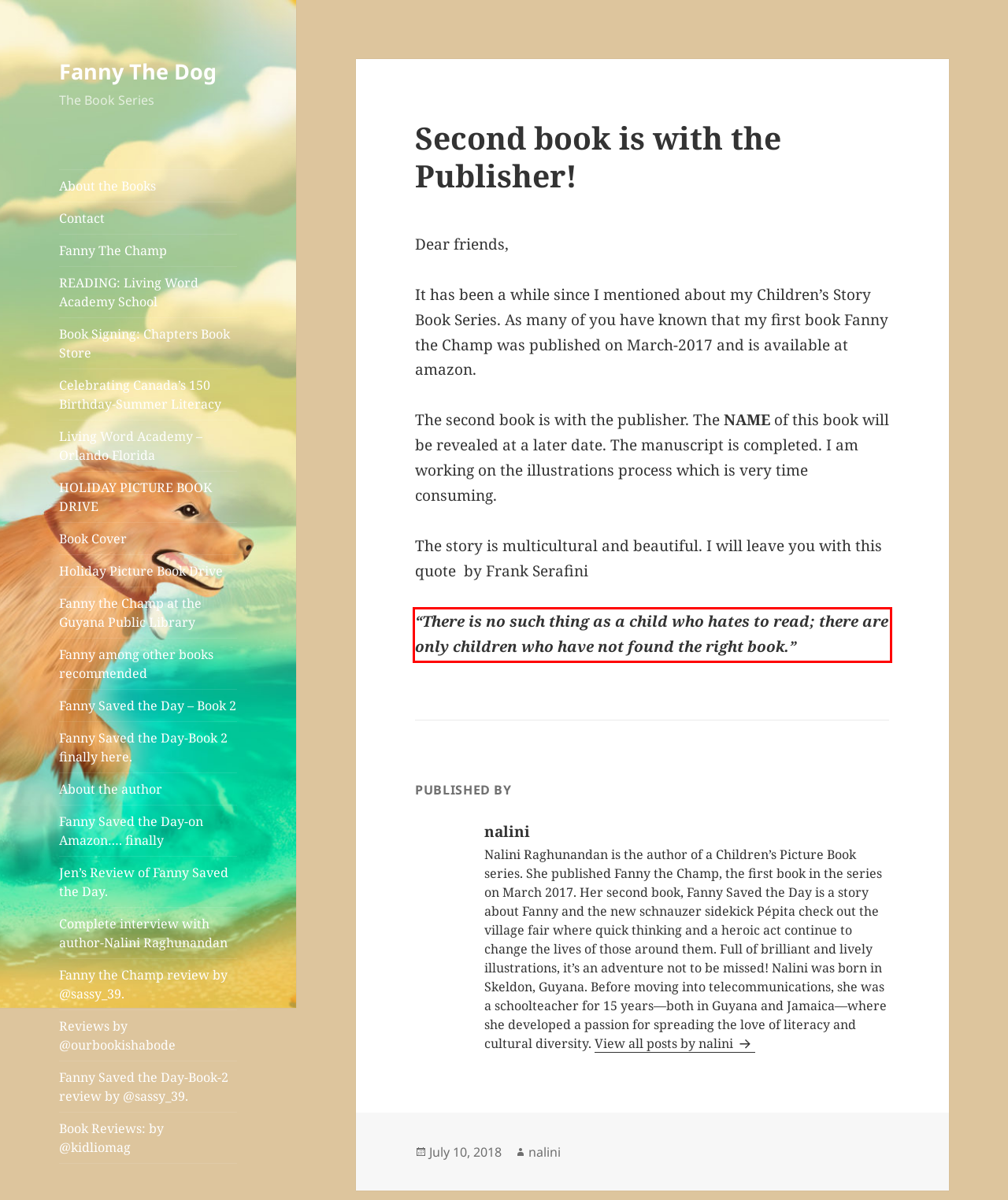Please analyze the screenshot of a webpage and extract the text content within the red bounding box using OCR.

“There is no such thing as a child who hates to read; there are only children who have not found the right book.”